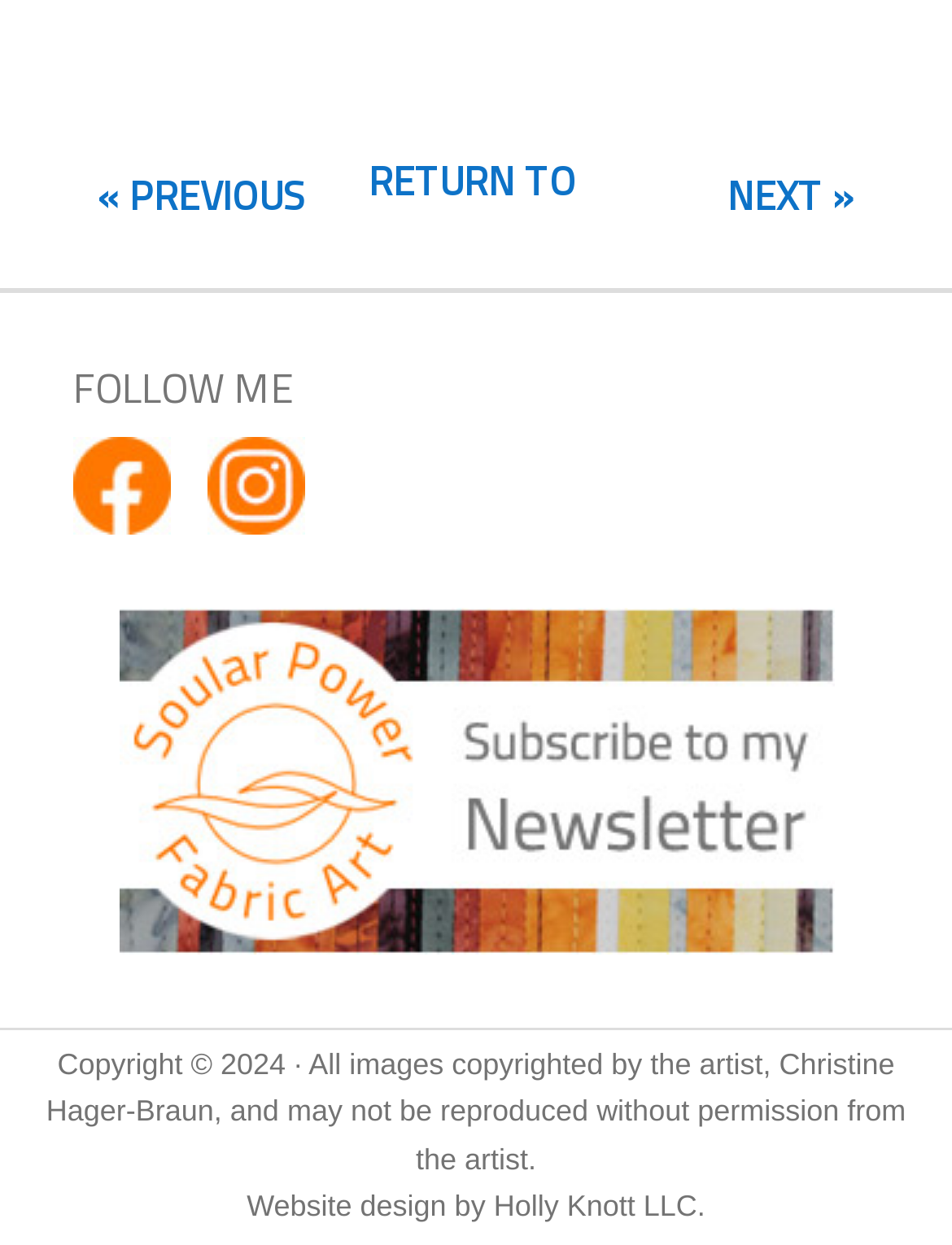What is the copyright year?
Refer to the image and respond with a one-word or short-phrase answer.

2024